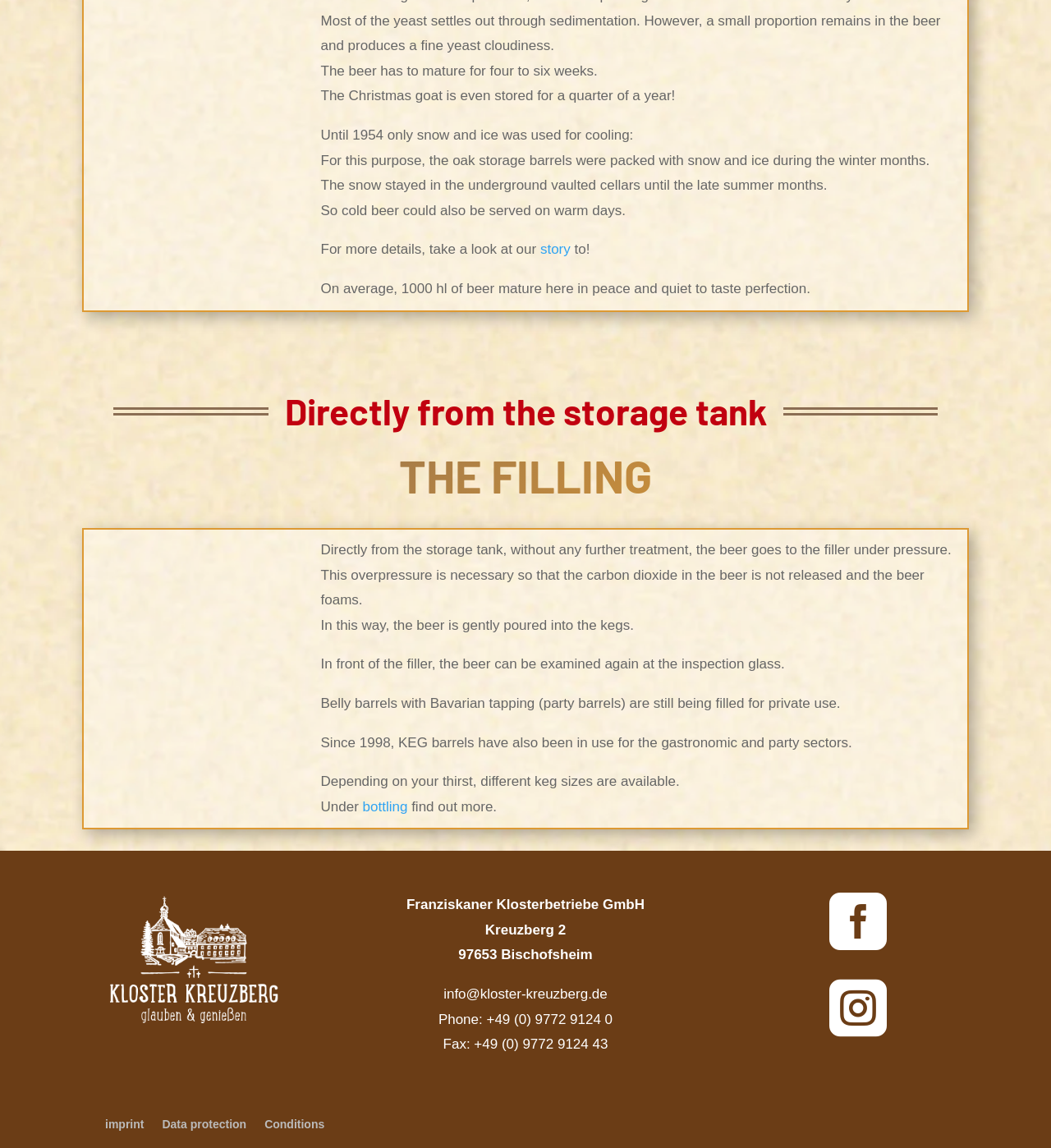Please determine the bounding box coordinates for the element that should be clicked to follow these instructions: "read the story".

[0.514, 0.211, 0.546, 0.224]